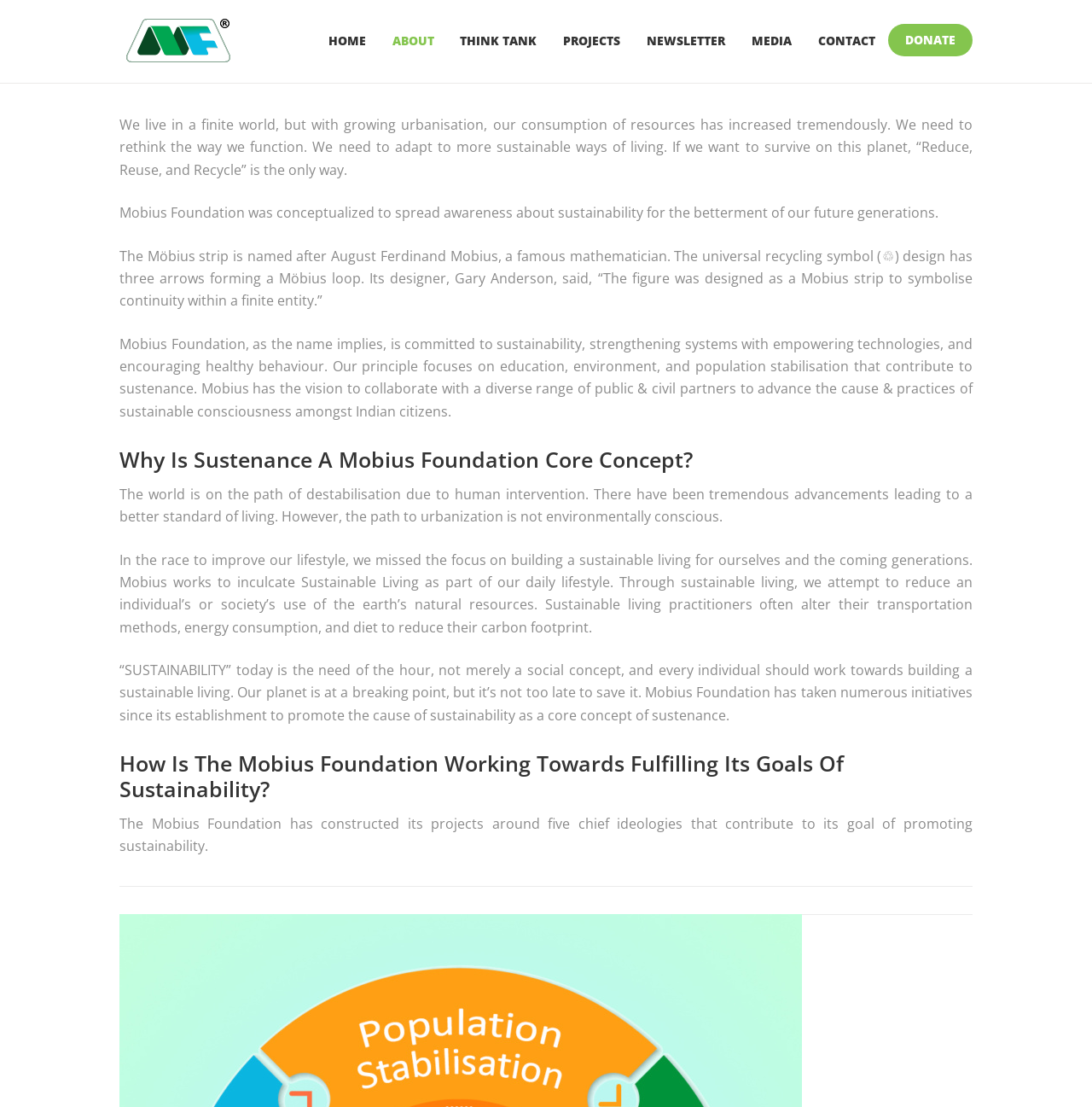Identify the bounding box coordinates of the section to be clicked to complete the task described by the following instruction: "Click the HOME link". The coordinates should be four float numbers between 0 and 1, formatted as [left, top, right, bottom].

[0.289, 0.014, 0.347, 0.06]